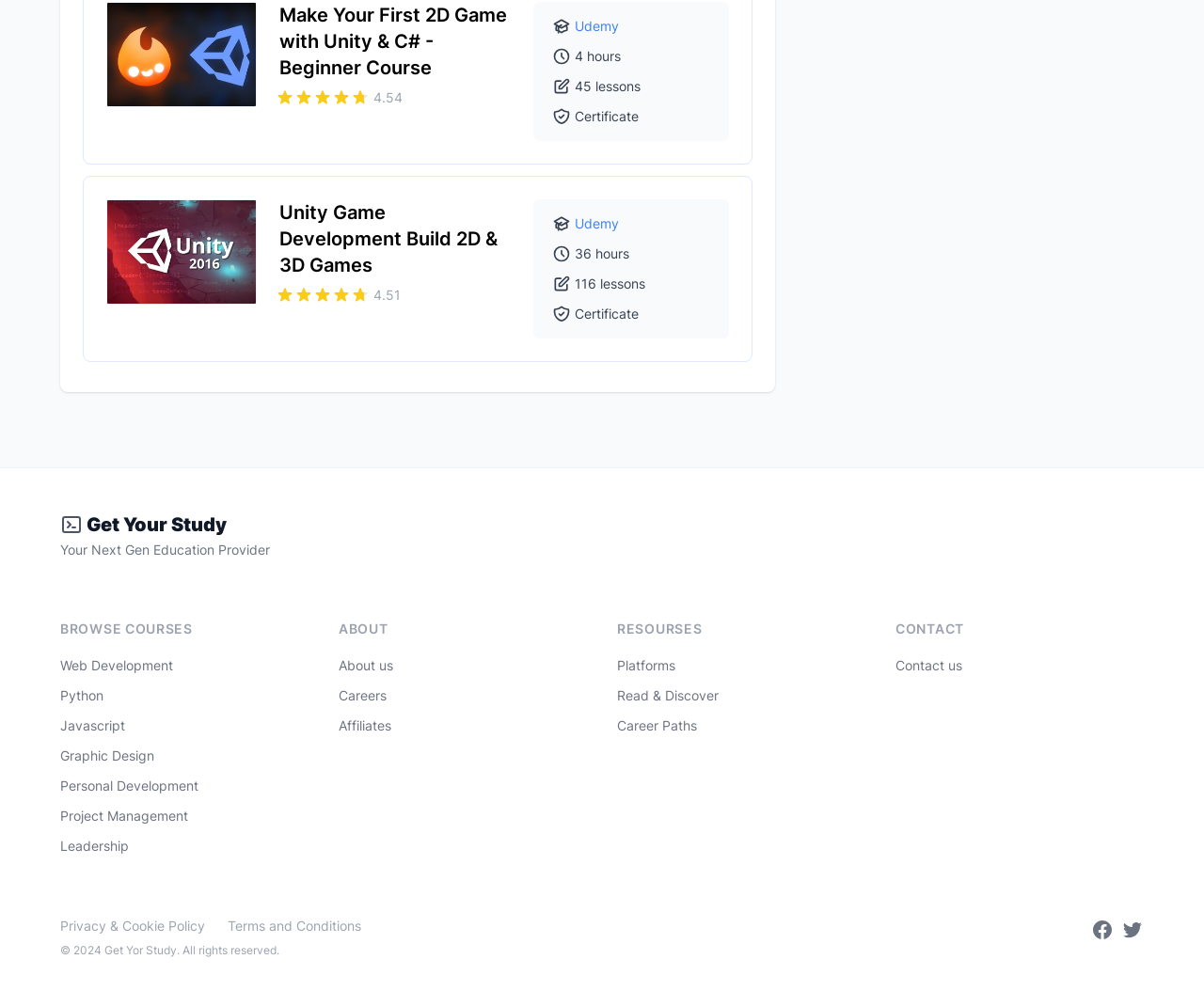Determine the coordinates of the bounding box that should be clicked to complete the instruction: "Click the 'Udemy' link". The coordinates should be represented by four float numbers between 0 and 1: [left, top, right, bottom].

[0.477, 0.018, 0.514, 0.034]